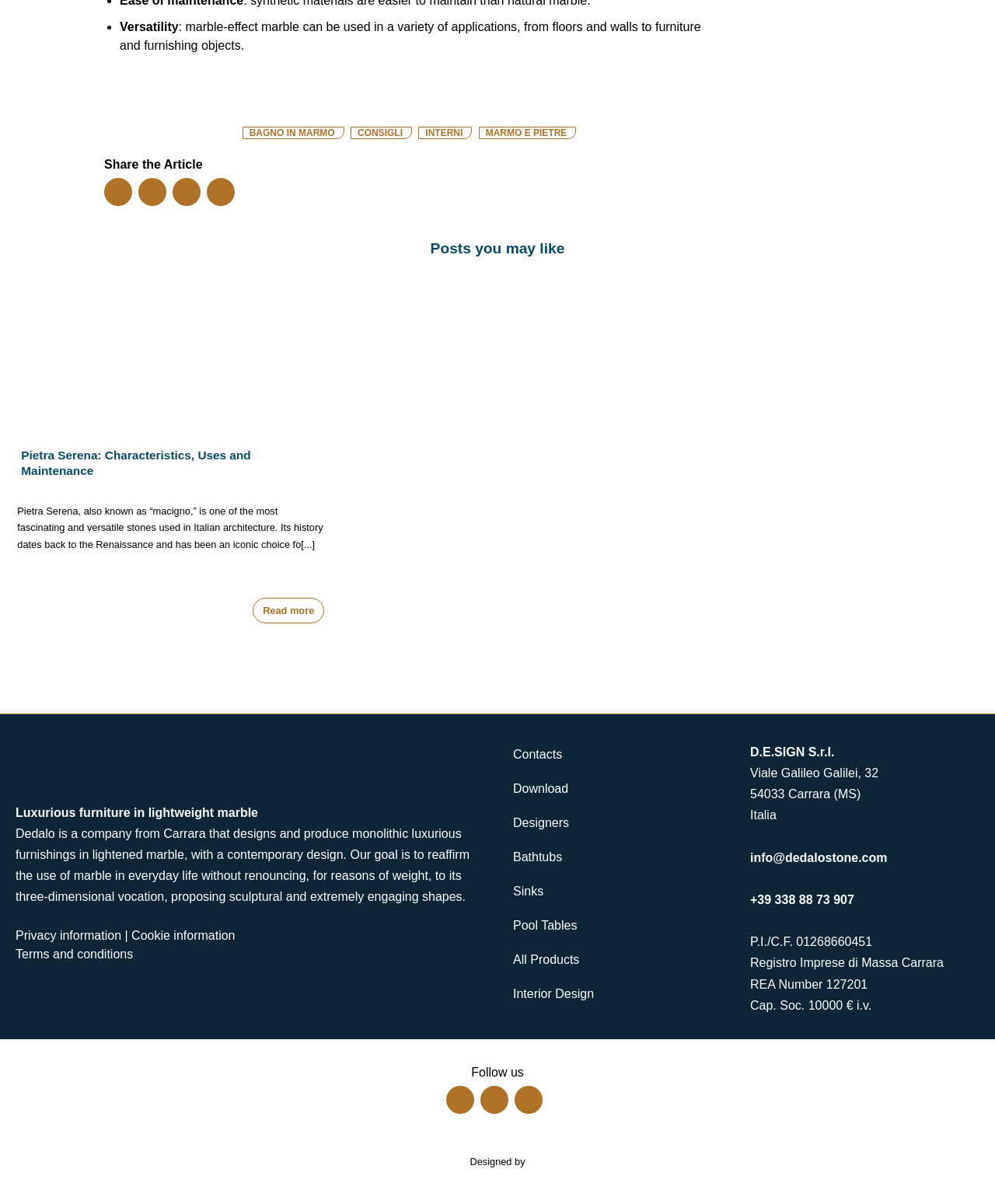Identify the bounding box coordinates of the region that needs to be clicked to carry out this instruction: "Follow Dedalo on Instagram". Provide these coordinates as four float numbers ranging from 0 to 1, i.e., [left, top, right, bottom].

[0.451, 0.907, 0.474, 0.918]